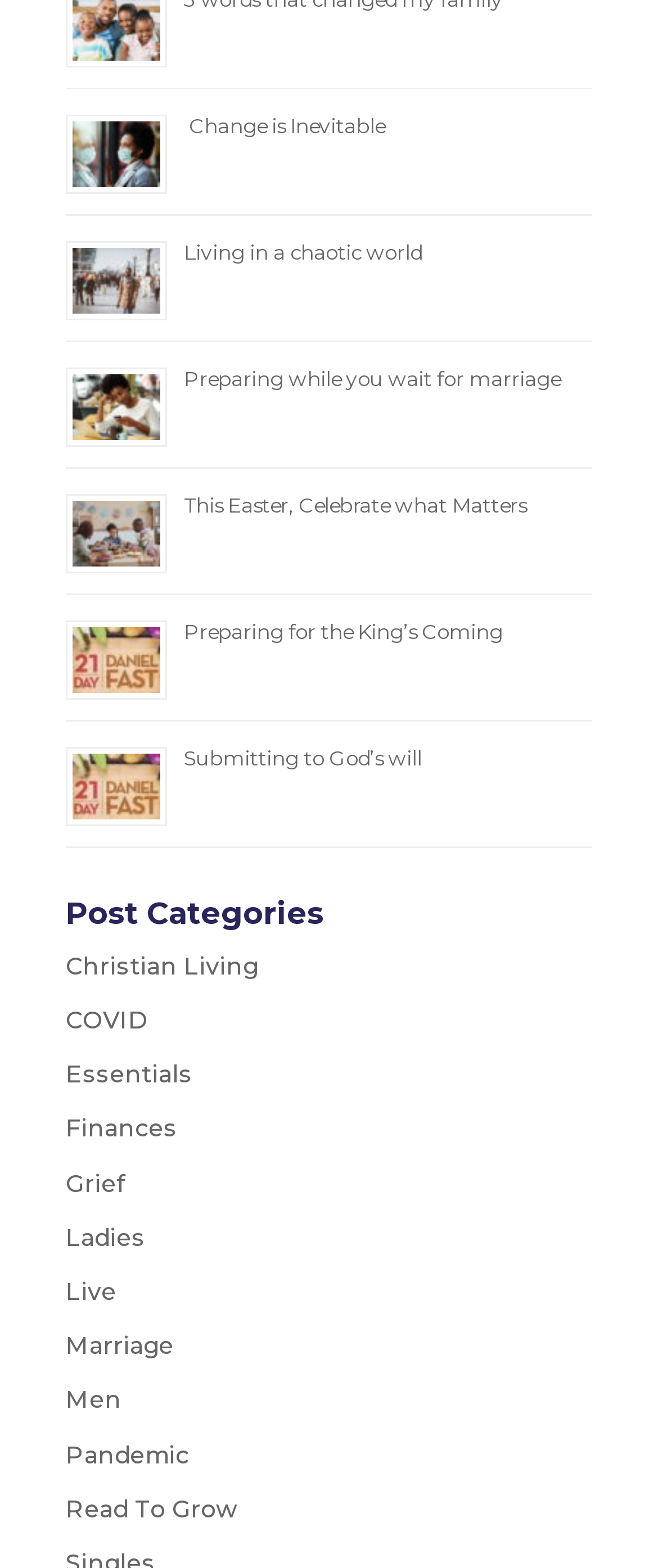Please answer the following question using a single word or phrase: 
What is the last image on the webpage?

Submitting to God’s will